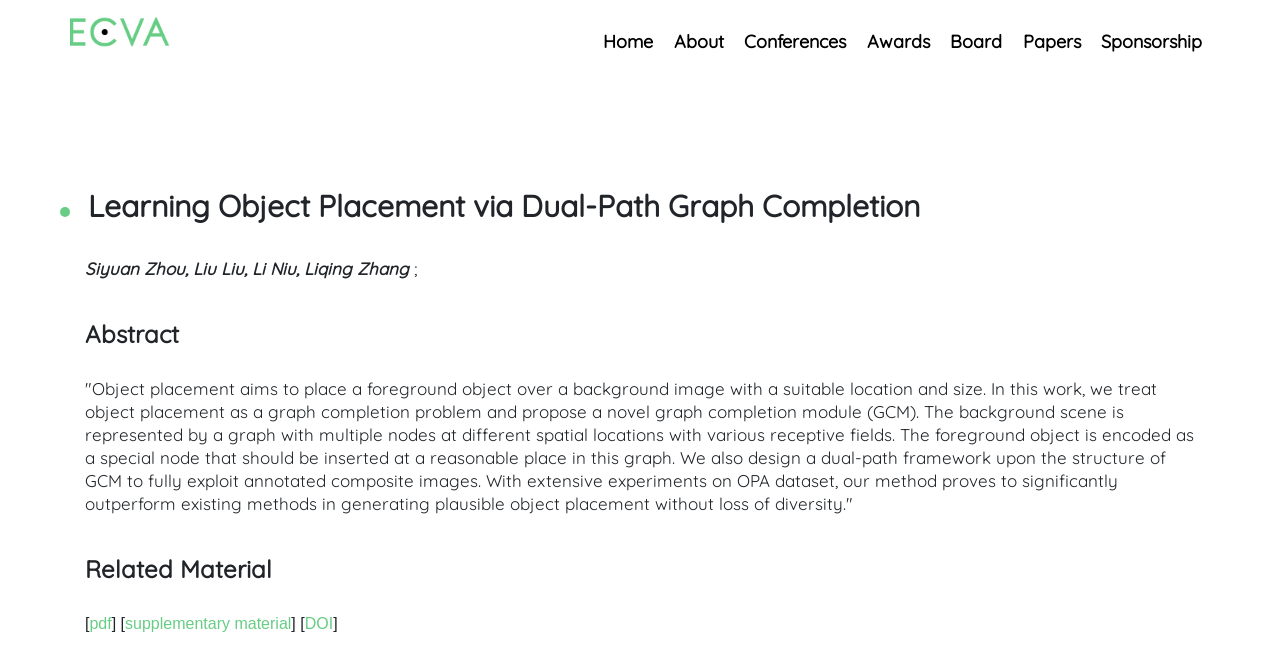Please identify the coordinates of the bounding box that should be clicked to fulfill this instruction: "Visit the page for supplementary material".

[0.098, 0.933, 0.228, 0.959]